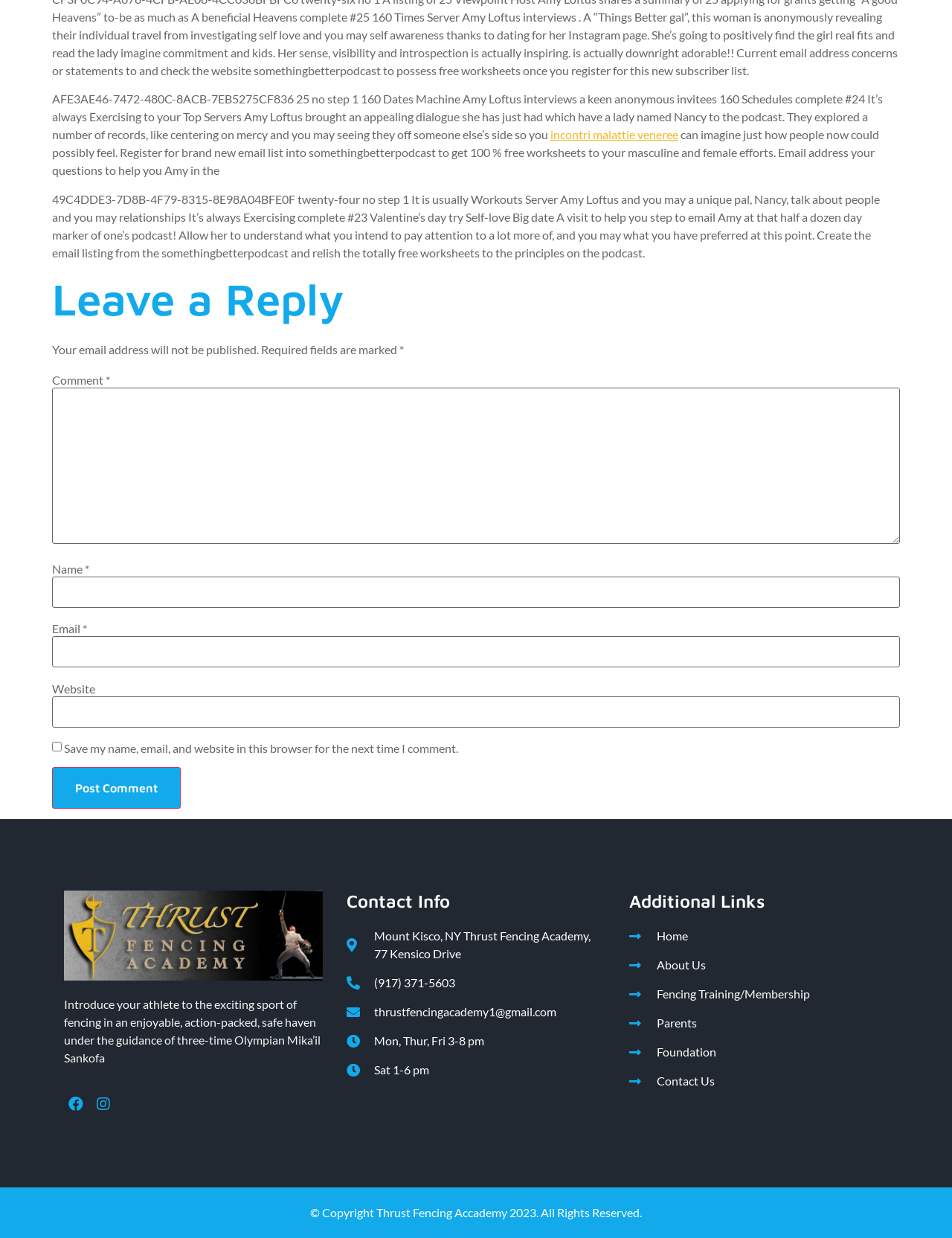Please identify the bounding box coordinates of where to click in order to follow the instruction: "Click the 'Post Comment' button".

[0.055, 0.619, 0.19, 0.653]